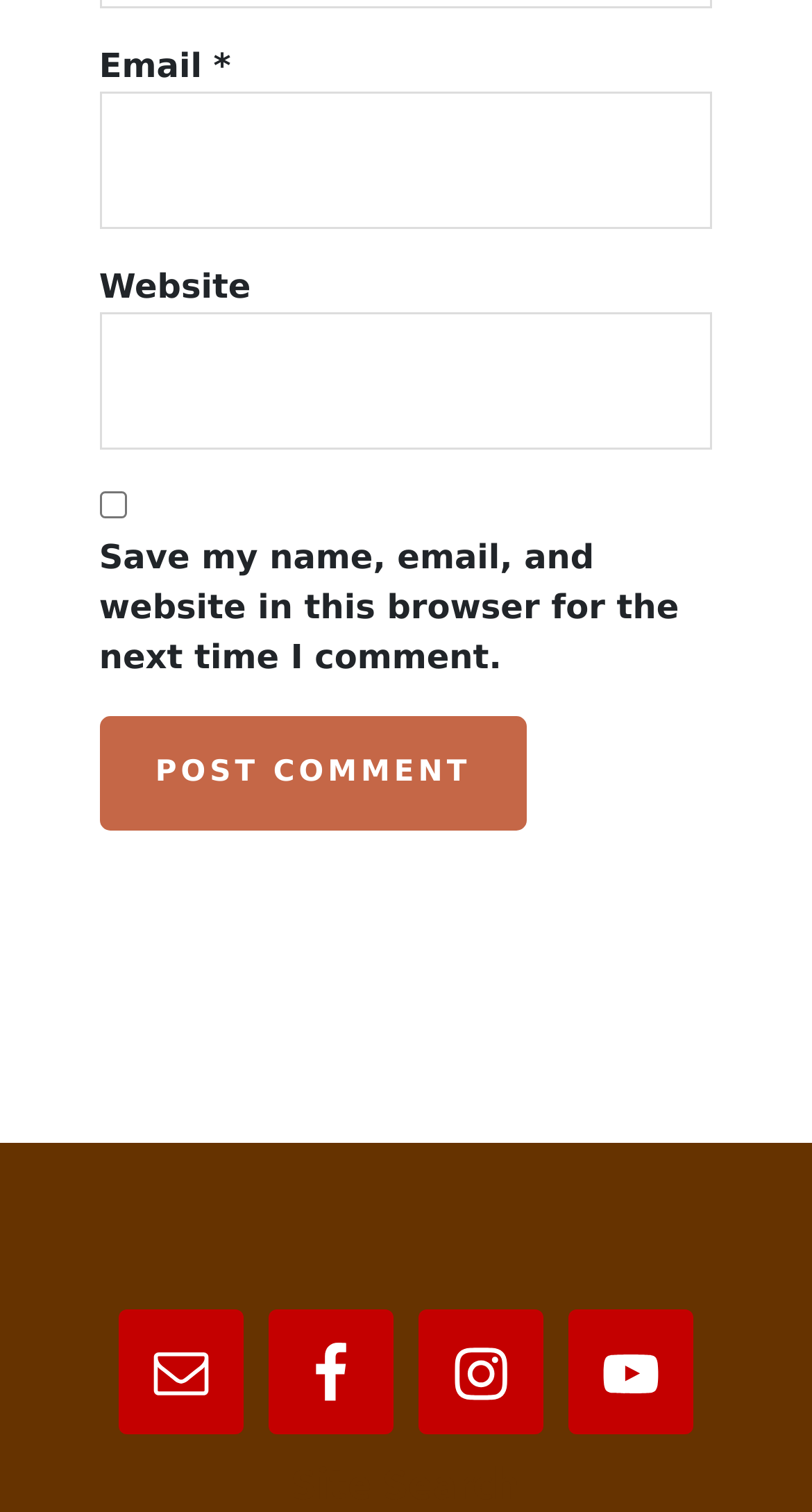Find and indicate the bounding box coordinates of the region you should select to follow the given instruction: "Read the 5 Steps to Starting Your Custom Fitness Apparel Line article".

None